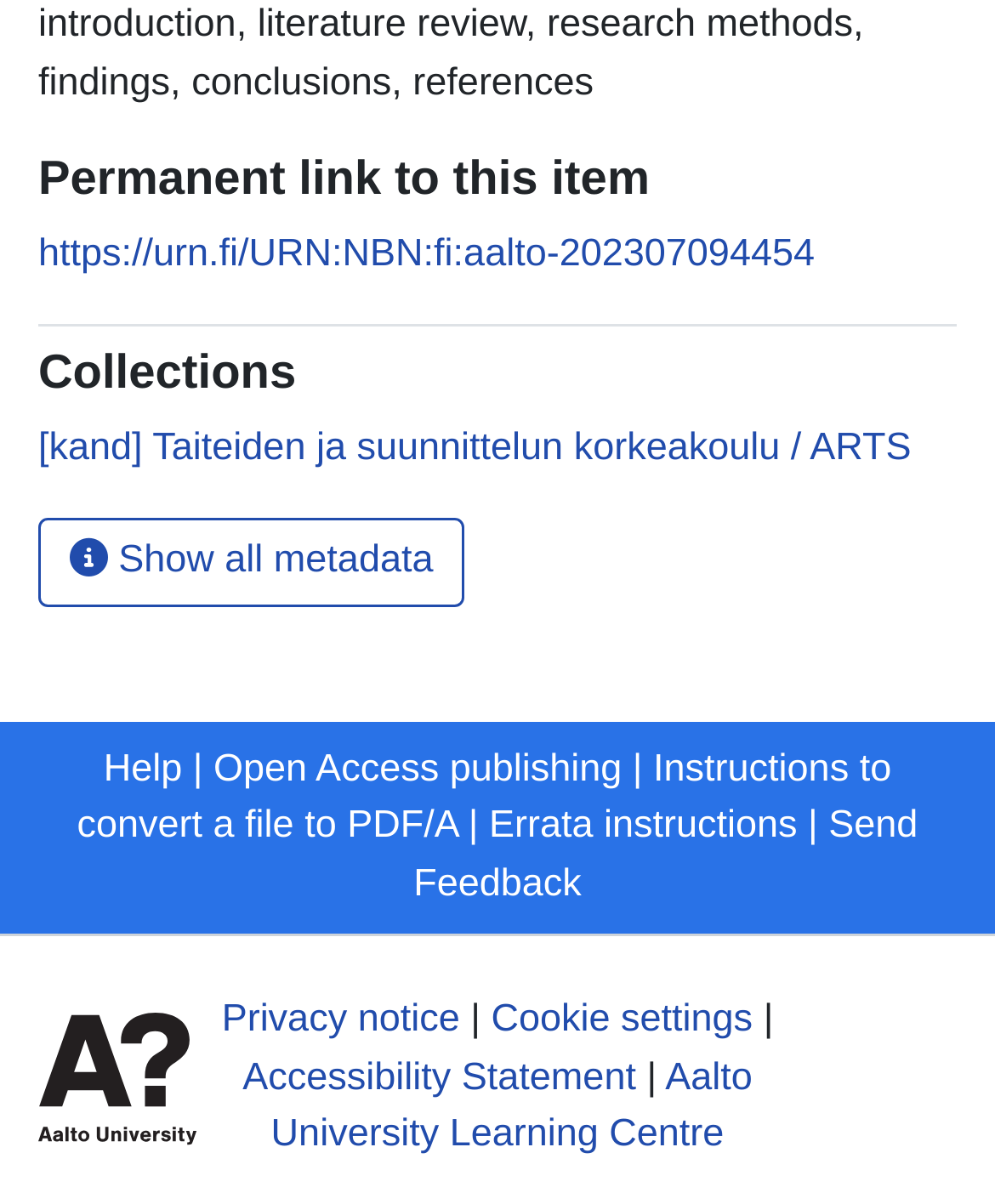What are the main sections of the item?
Provide a well-explained and detailed answer to the question.

The webpage lists the main sections of the item, which are Introduction, Literature Review, Research Methods, Findings, Conclusions, and References, suggesting that the item is a research paper or academic work.